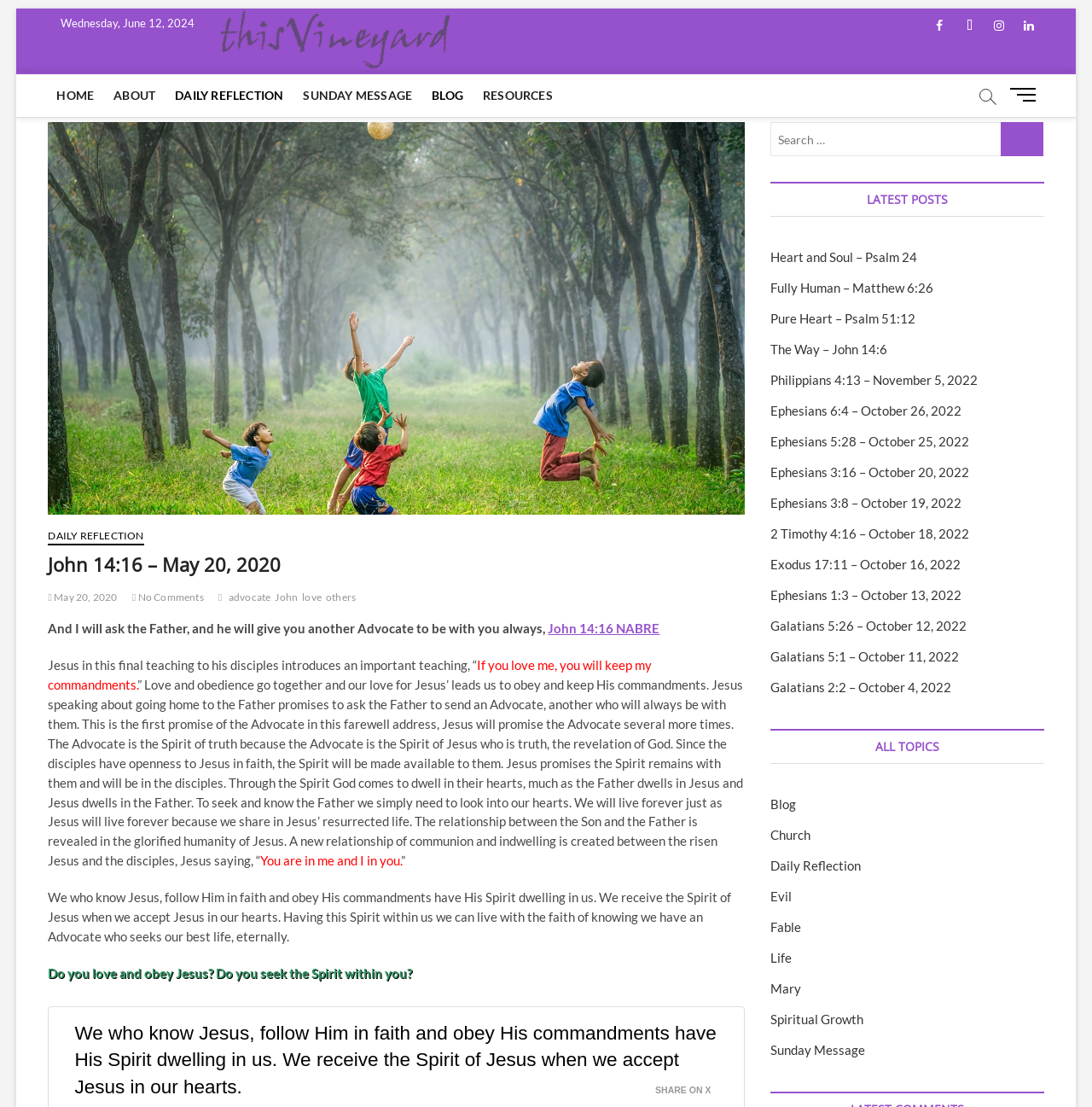Find the bounding box coordinates for the area that must be clicked to perform this action: "Search for something".

[0.706, 0.11, 0.917, 0.141]